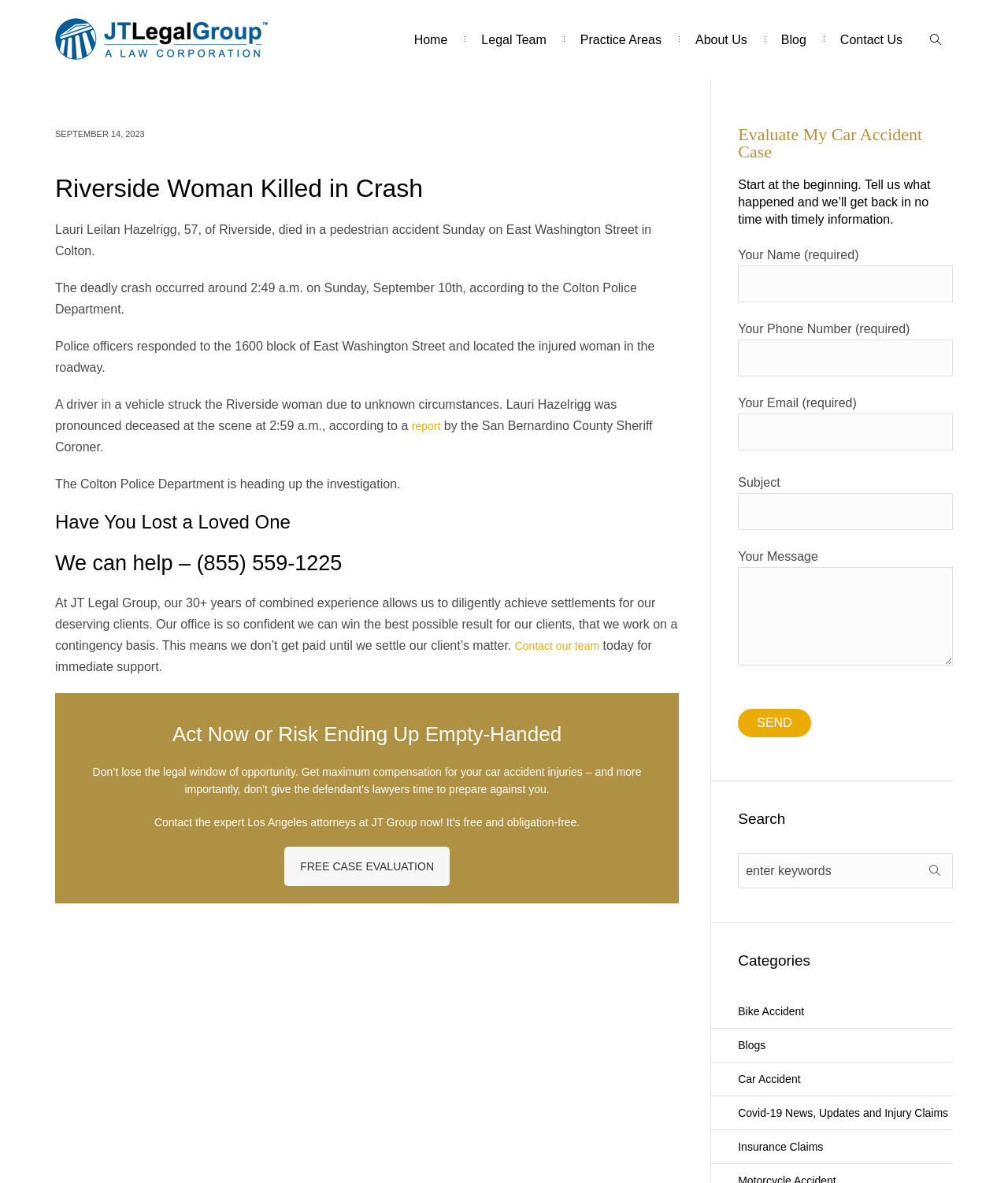Provide a thorough description of the webpage you see.

This webpage is about a fatal pedestrian accident involving Lauri Leilan Hazelrigg, a 57-year-old woman from Riverside, who died in a crash on East Washington Street in Colton. The page is divided into several sections. 

At the top, there is a logo of JT Legal Group, followed by a navigation menu with links to "Home", "Legal Team", "Practice Areas", "About Us", "Blog", and "Contact Us". 

Below the navigation menu, there is a main section that contains an article about the accident. The article is headed by a title "Riverside Woman Killed in Crash" and is accompanied by a date "September 14, 2023". The article provides details about the accident, including the time and location of the incident, and the investigation by the Colton Police Department.

Following the article, there is a section with a heading "Have You Lost a Loved One" and a subheading "We can help – (855) 559-1225". This section appears to be an advertisement for JT Legal Group, highlighting their experience and expertise in handling accident cases.

To the right of the main section, there are several call-to-action buttons and forms, including a "FREE CASE EVALUATION" button, a contact form, and a search bar. The contact form allows users to input their name, phone number, email, and message to request a consultation.

Below the contact form, there are links to various categories, including "Bike Accident", "Blogs", "Car Accident", "Covid-19 News, Updates and Injury Claims", and "Insurance Claims".